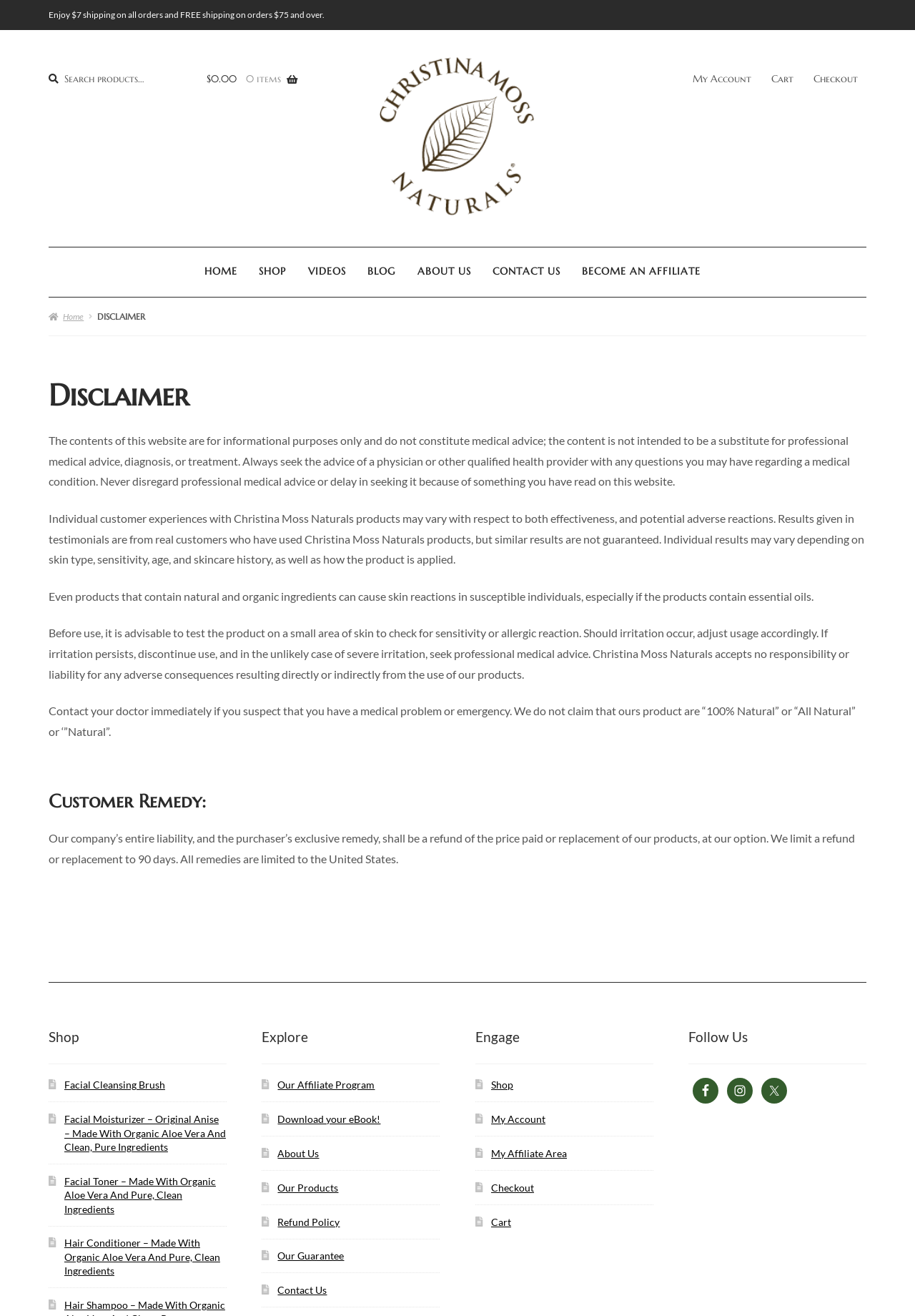Use a single word or phrase to answer the question:
What is the website's shipping policy?

7 dollars on all orders